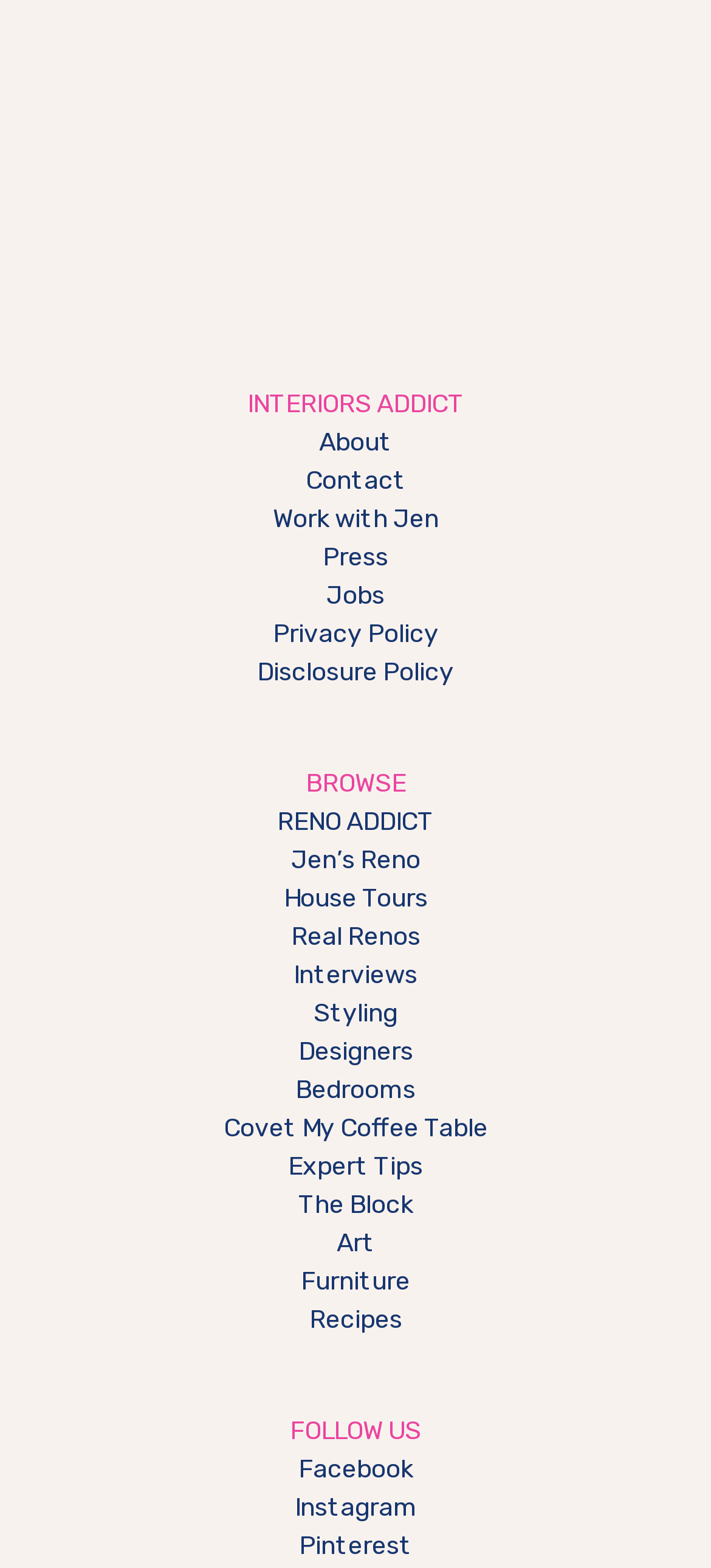How many main categories are there in the navigation?
Refer to the image and answer the question using a single word or phrase.

3